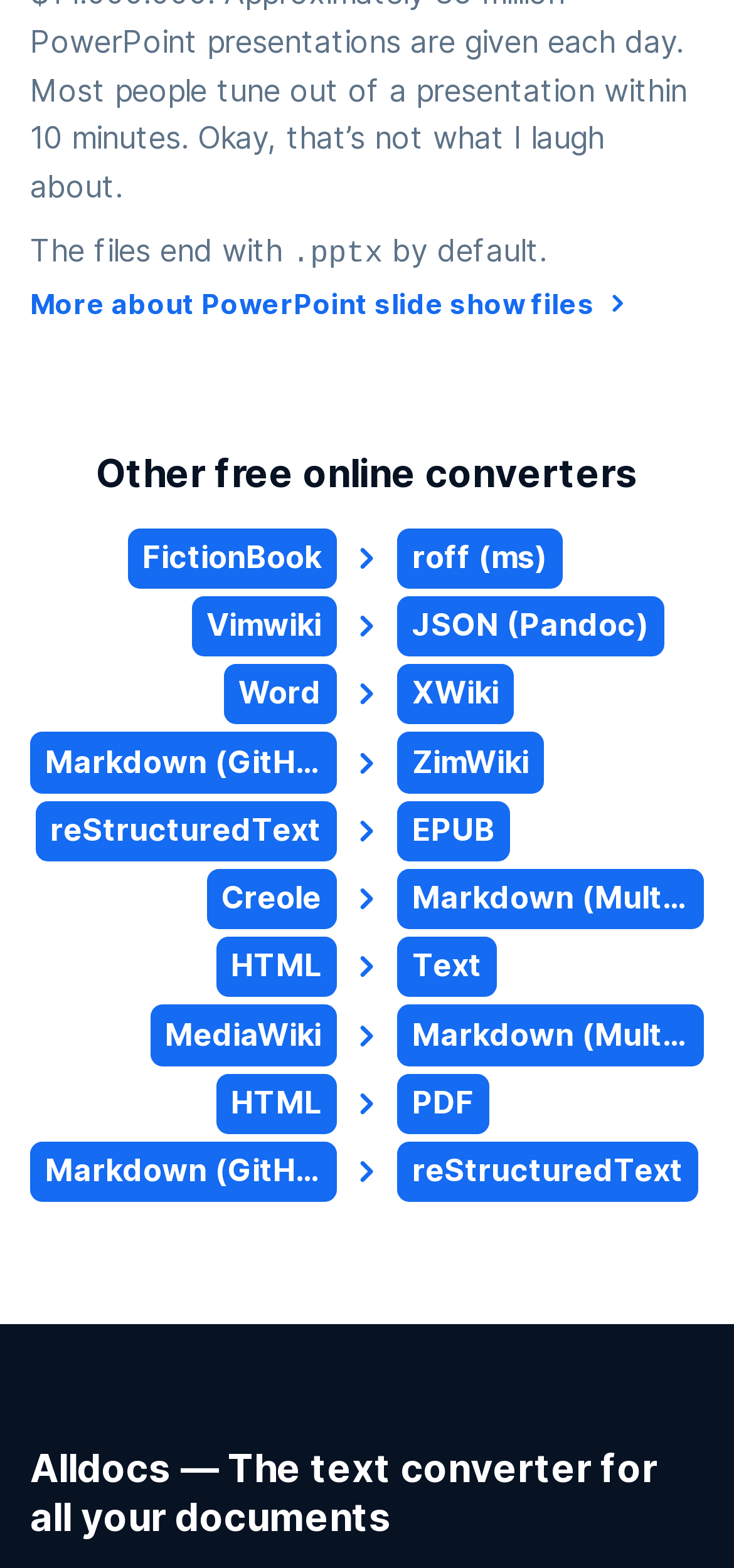Can you give a detailed response to the following question using the information from the image? What is the format of the last listed converter?

The last listed converter can be found at the bottom of the webpage, which is 'Markdown (GitHub) to reStructuredText'.